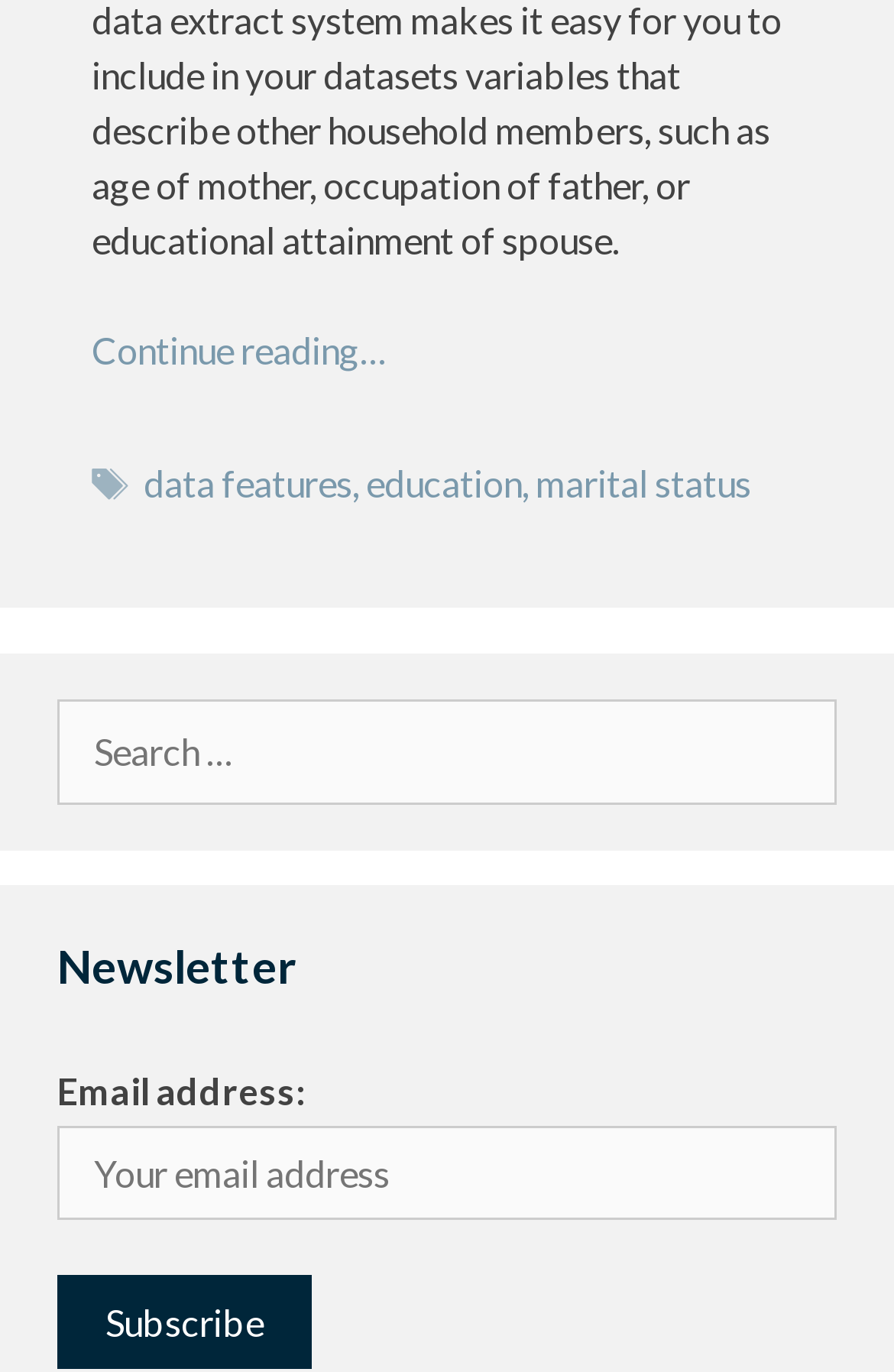What is required to subscribe to the newsletter?
Give a single word or phrase as your answer by examining the image.

Email address